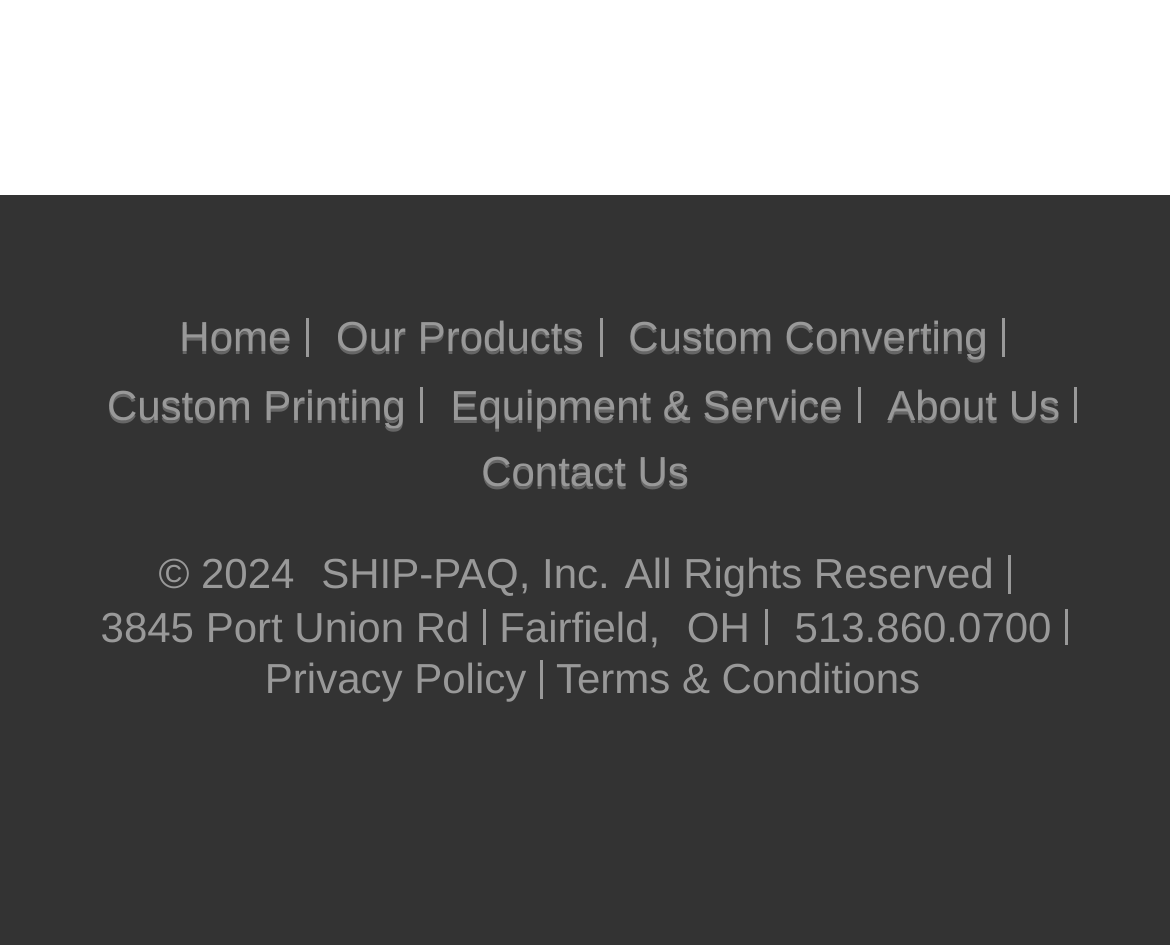Specify the bounding box coordinates of the area that needs to be clicked to achieve the following instruction: "view August 2022".

None